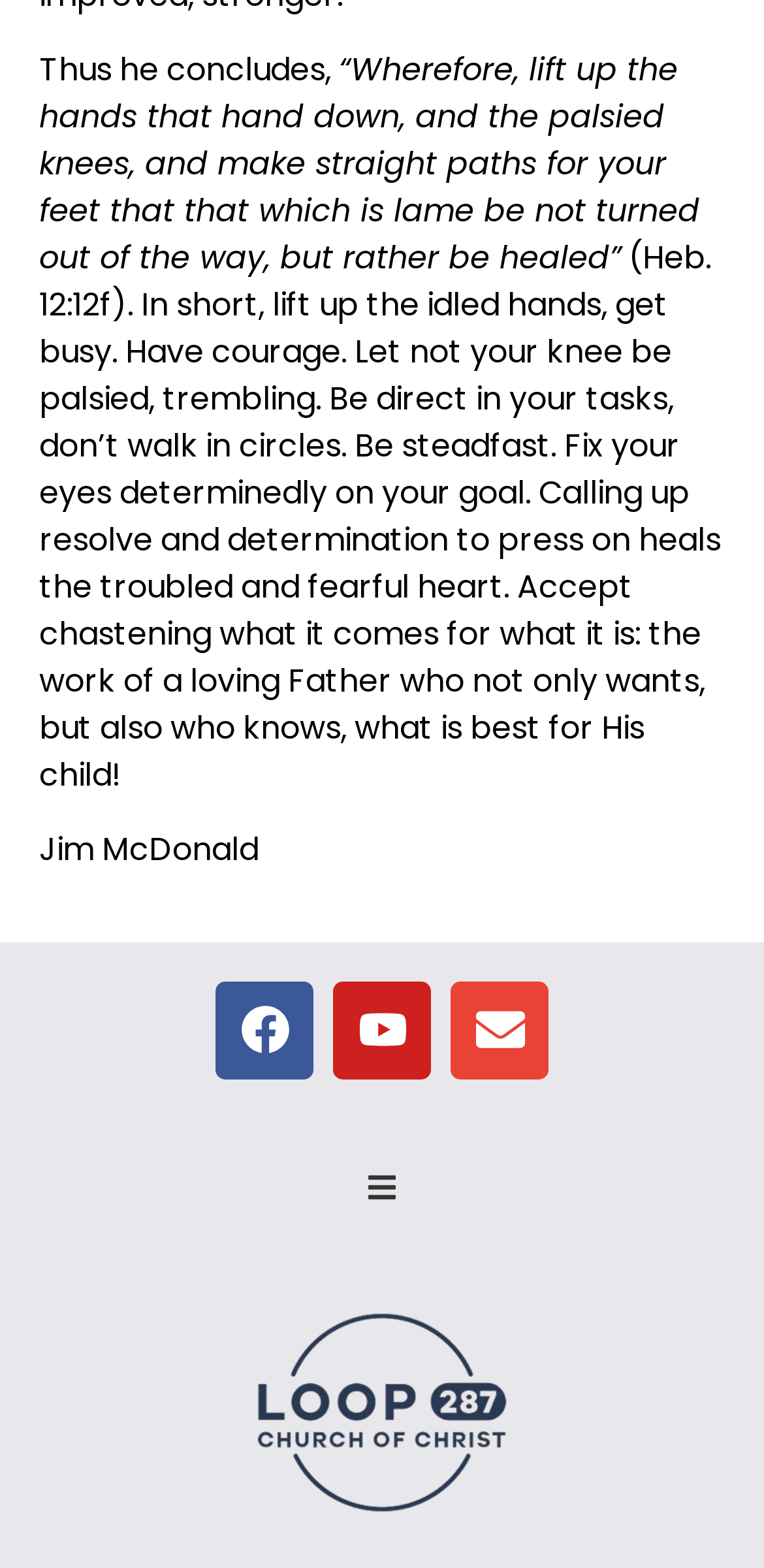Analyze the image and give a detailed response to the question:
How many paragraphs are in the passage?

The passage appears to be a single paragraph, although it is quite long and contains multiple sentences. It does not have any clear paragraph breaks or headings, suggesting that it is a single block of text.